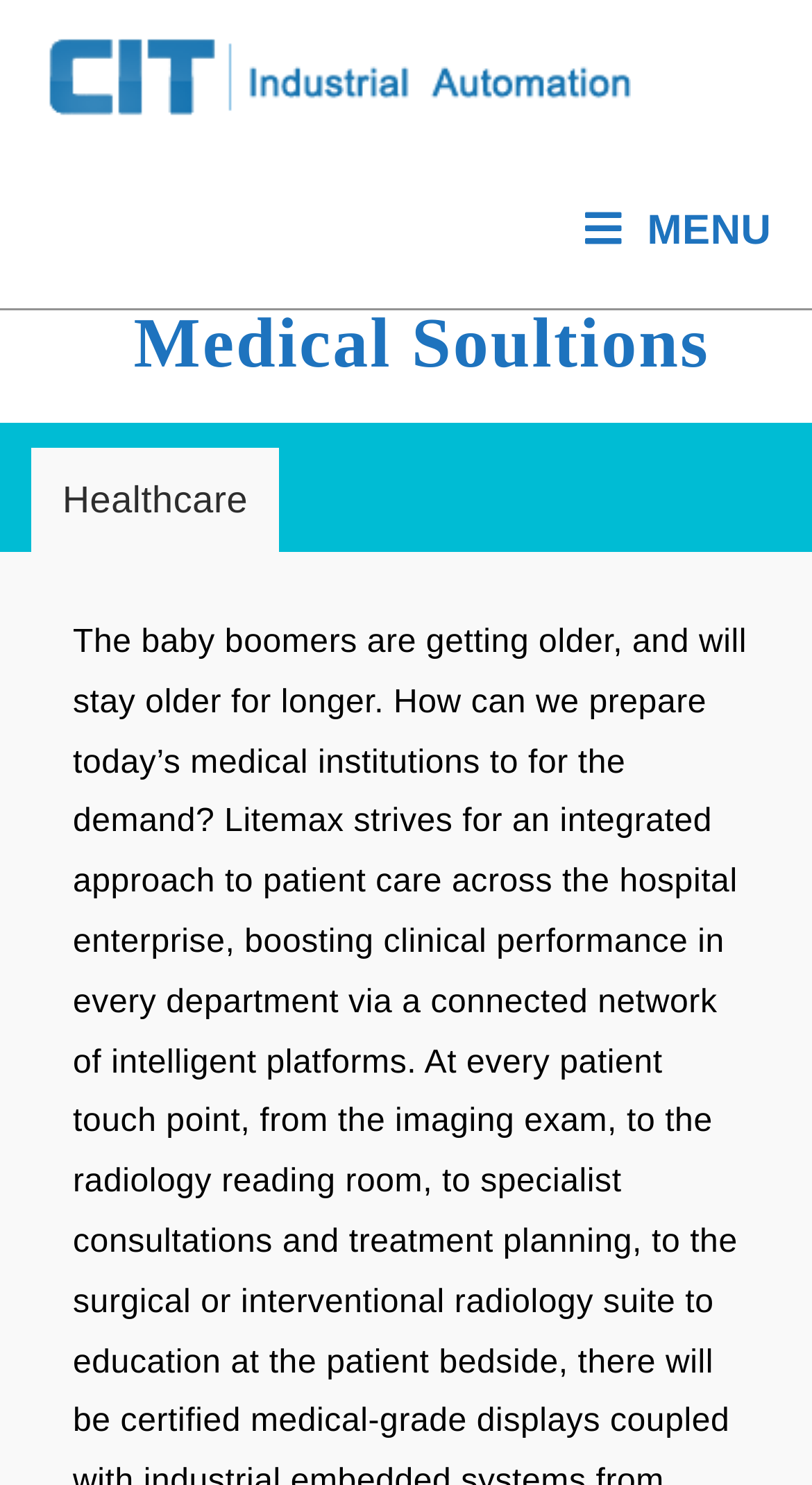Articulate a complete and detailed caption of the webpage elements.

The webpage is titled "Medical – Cayee Information Technology". At the top-left corner, there is a layout table that spans about 77% of the width and 10% of the height of the page. Within this table, there is a link to "Cayee Information Technology" accompanied by an image with the same name, which is positioned slightly below the top edge of the page.

On the top-right corner, there is a link labeled "Mobile Menu" that takes up about 23% of the width and 3% of the height of the page. Next to this link is a static text element displaying the word "MENU".

Below the top section, there is a heading element titled "Medical Soultions" that spans the full width of the page. Underneath this heading, there is a horizontal tab list that also takes up the full width of the page. The tab list contains at least one tab, labeled "Healthcare", which is currently selected. The "Healthcare" tab is positioned about 3.8% from the left edge of the page and takes up about 30.6% of the width.